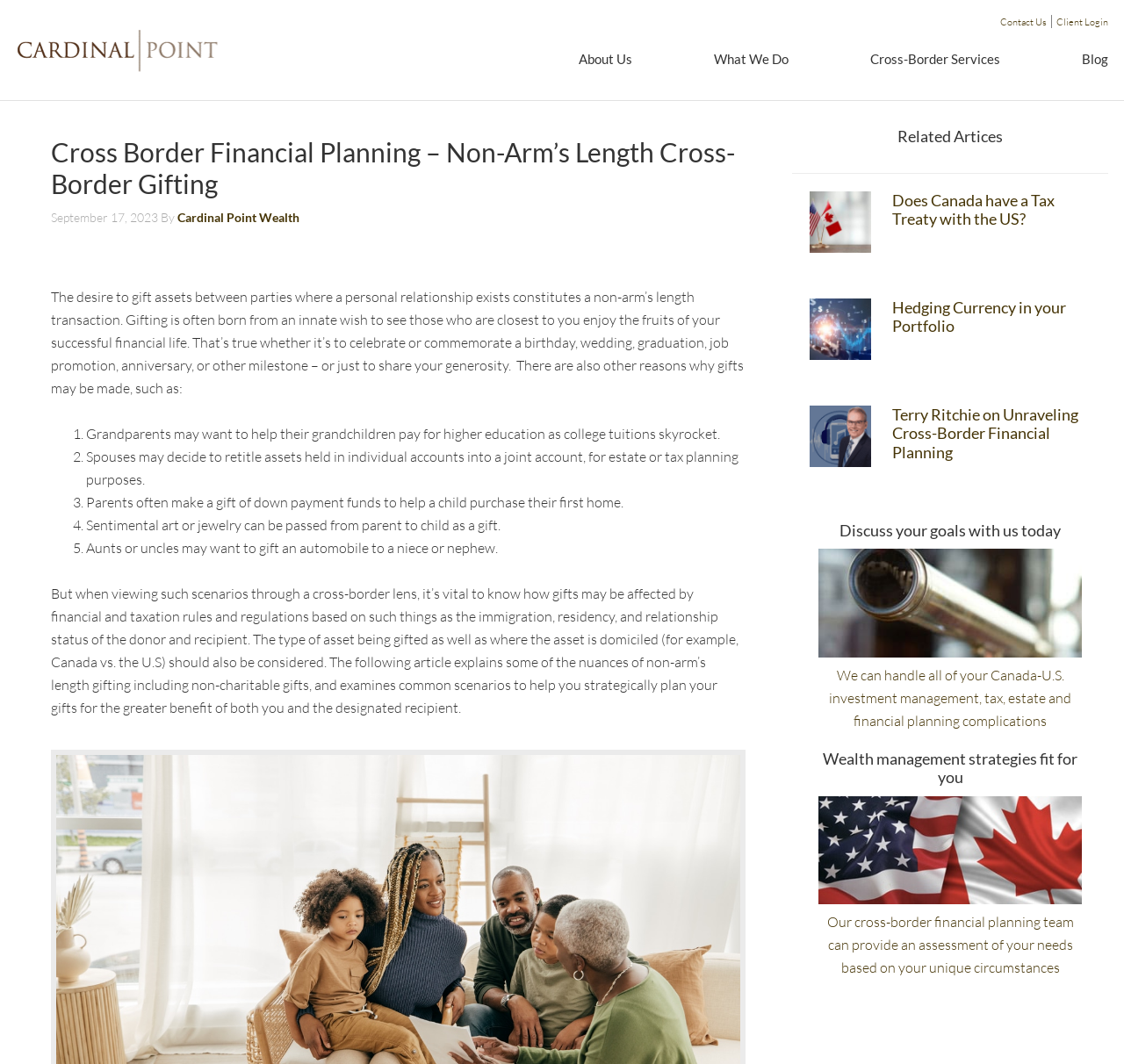Using the element description: "Cardinal Point Wealth Management", determine the bounding box coordinates. The coordinates should be in the format [left, top, right, bottom], with values between 0 and 1.

[0.014, 0.017, 0.199, 0.083]